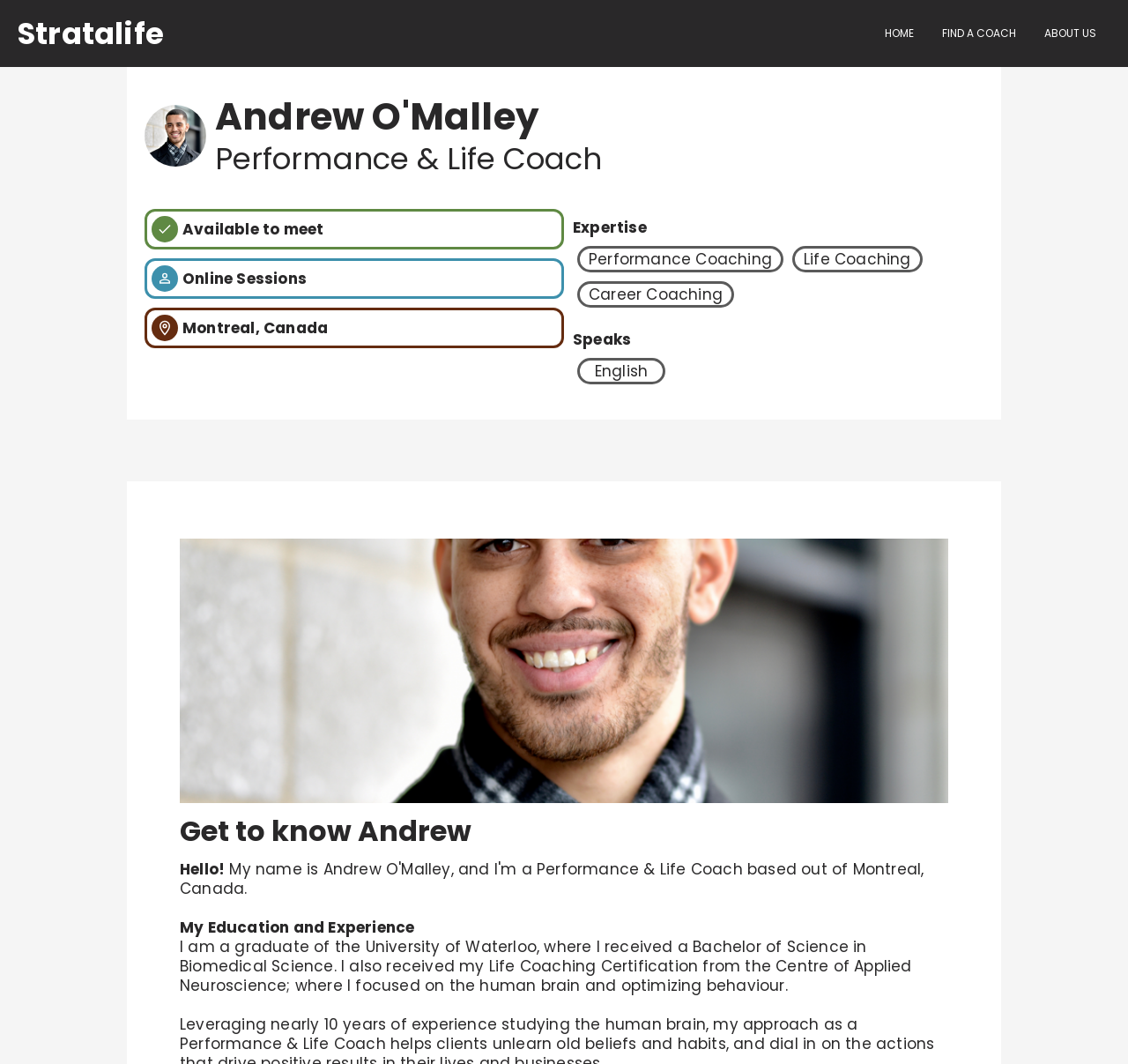Based on the description "Home", find the bounding box of the specified UI element.

[0.772, 0.012, 0.823, 0.051]